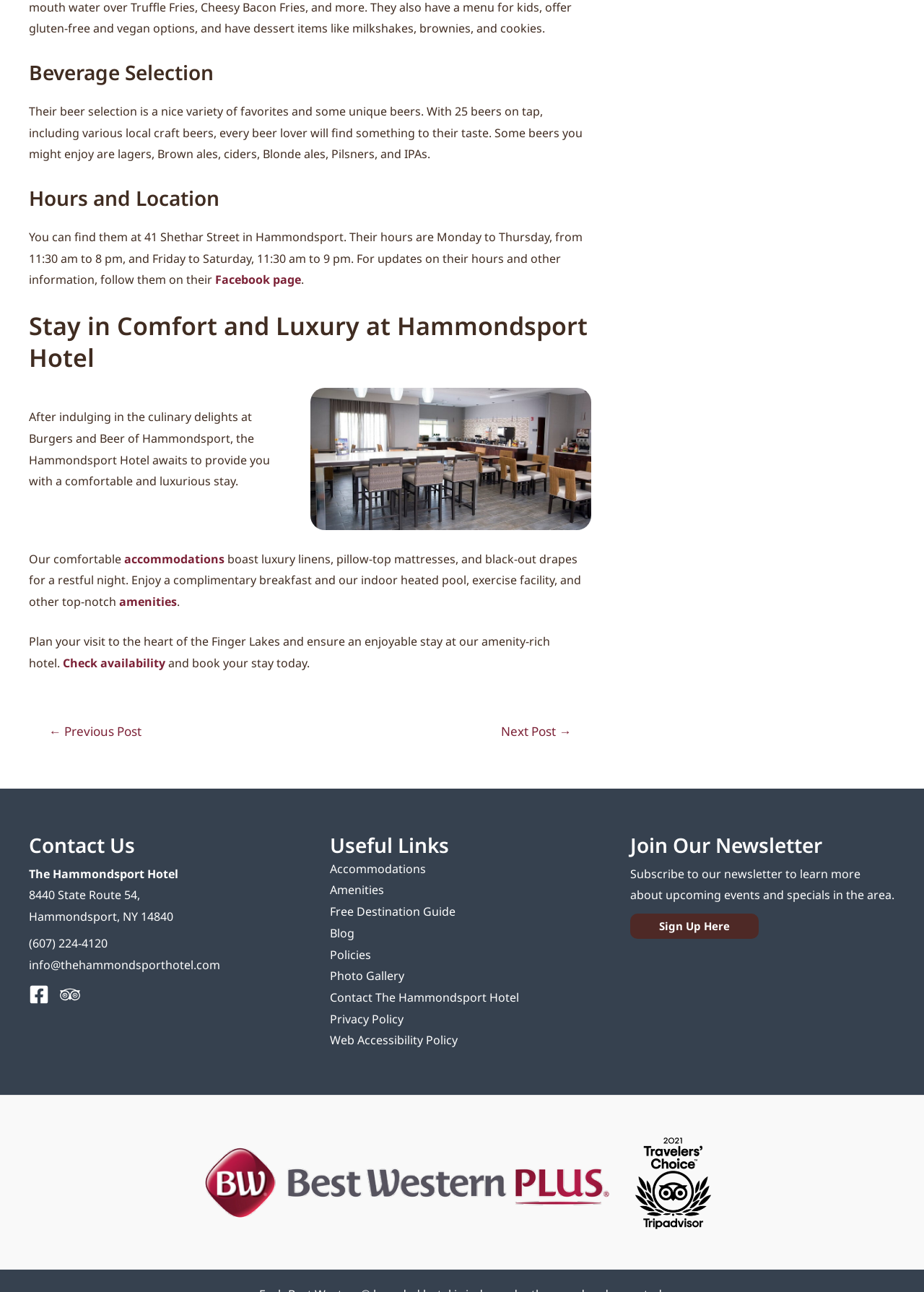Give a one-word or phrase response to the following question: What is the address of the hotel?

8440 State Route 54, Hammondsport, NY 14840